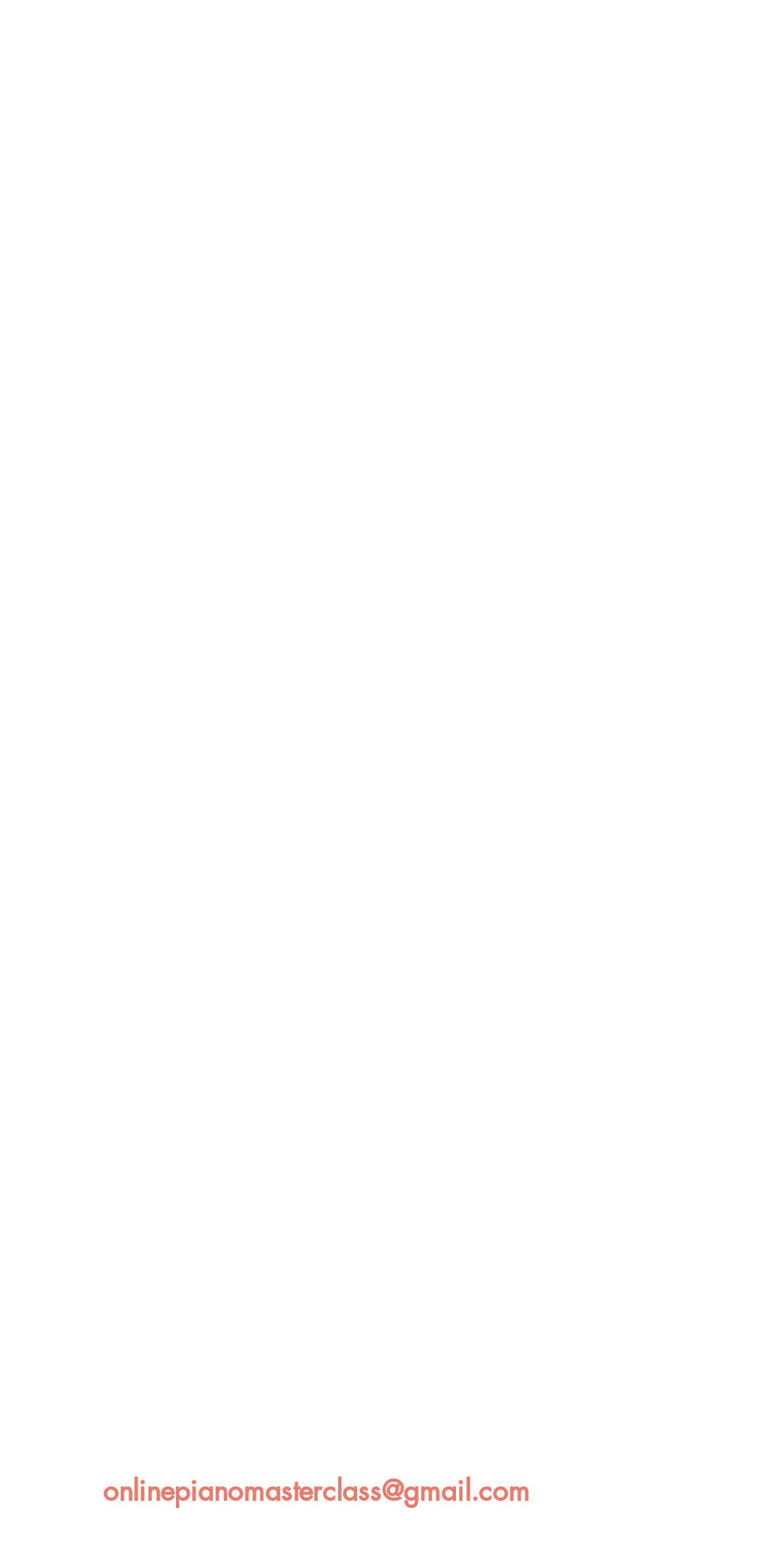Identify the bounding box coordinates for the UI element described as follows: onlinepianomasterclass@gmail.com. Use the format (top-left x, top-left y, bottom-right x, bottom-right y) and ensure all values are floating point numbers between 0 and 1.

[0.133, 0.938, 0.687, 0.962]